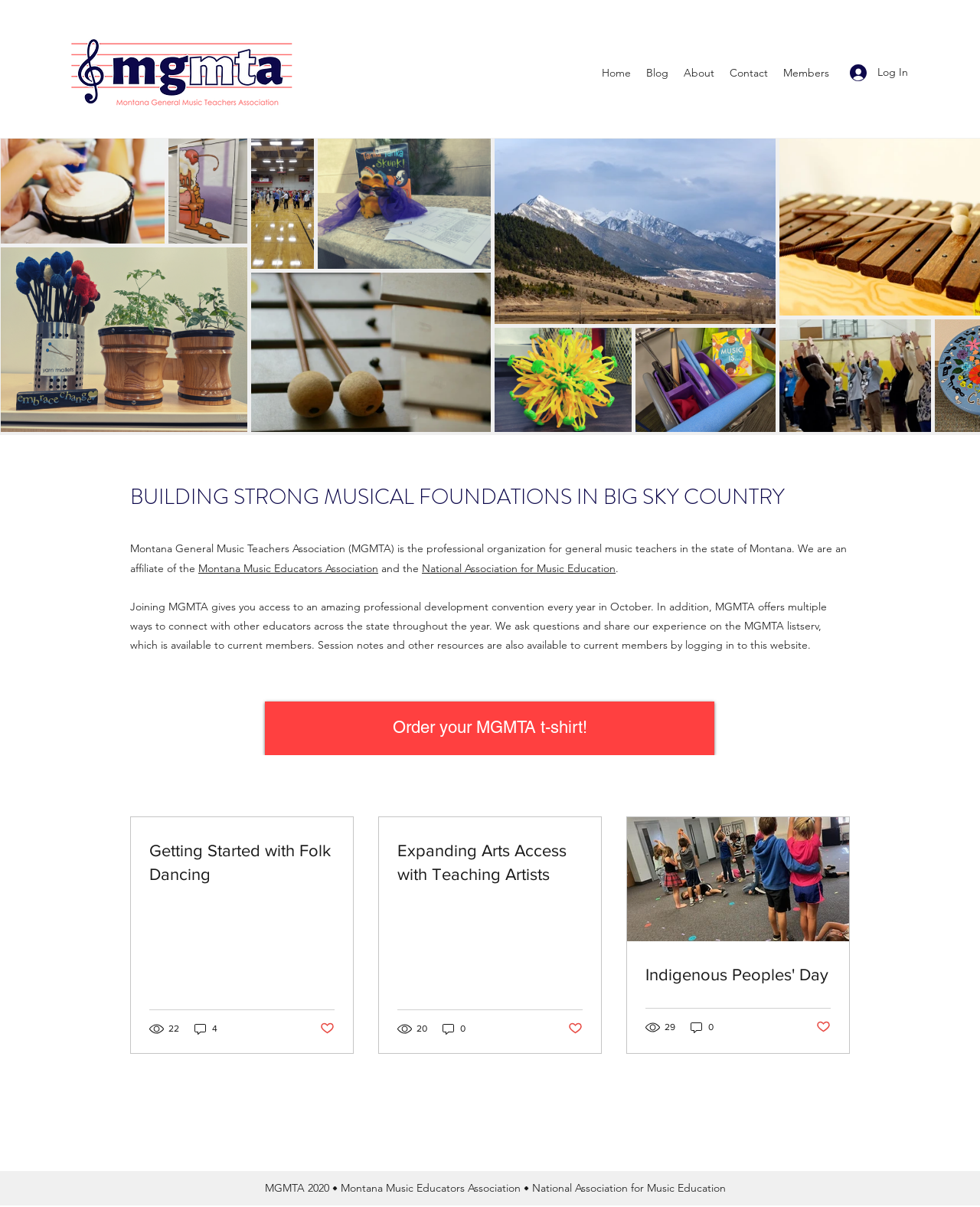Bounding box coordinates are specified in the format (top-left x, top-left y, bottom-right x, bottom-right y). All values are floating point numbers bounded between 0 and 1. Please provide the bounding box coordinate of the region this sentence describes: Getting Started with Folk Dancing

[0.152, 0.695, 0.341, 0.734]